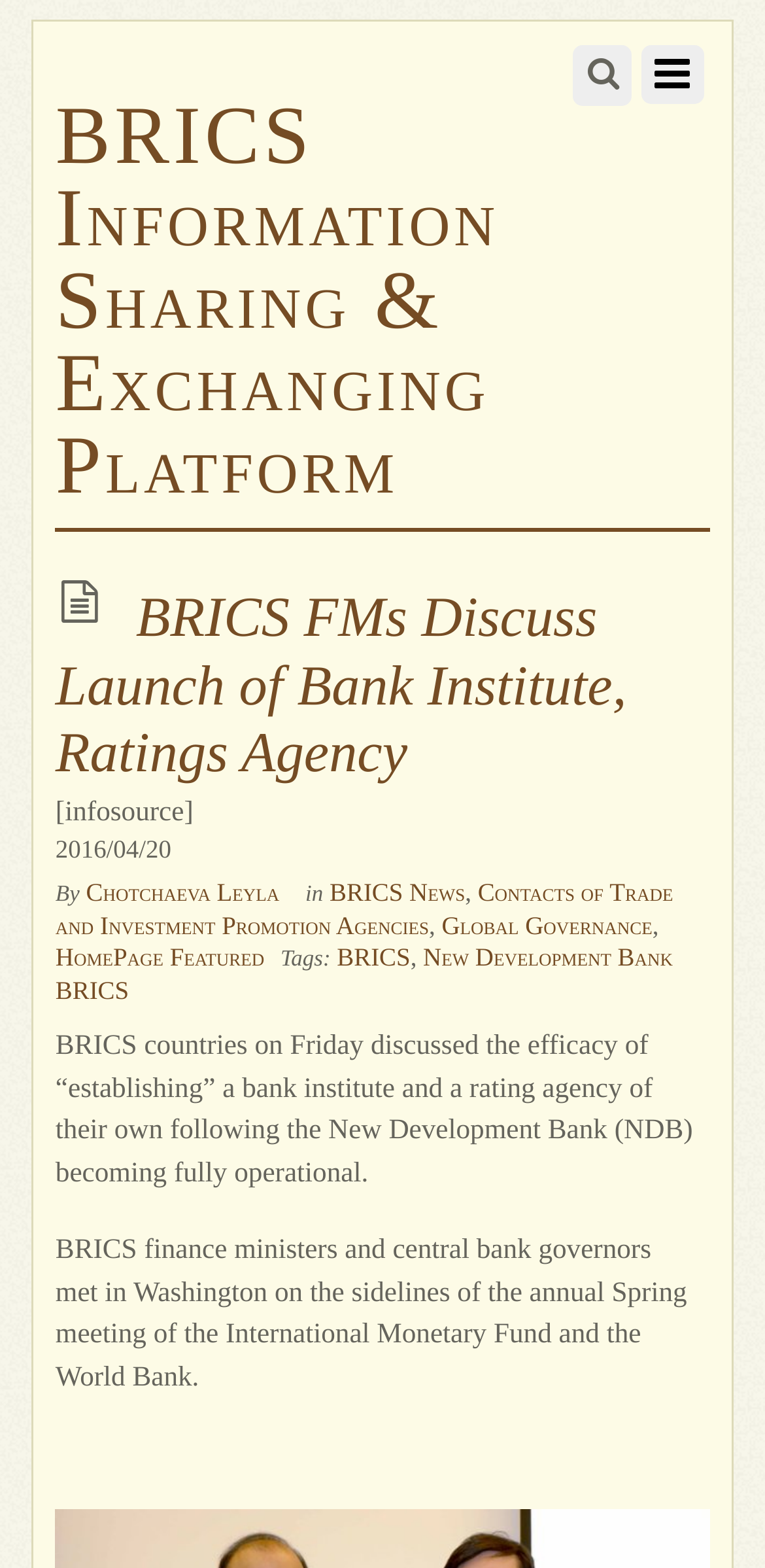Locate the bounding box coordinates of the element that should be clicked to fulfill the instruction: "Read the article about BRICS FMs discussing launch of bank institute and ratings agency".

[0.073, 0.368, 0.927, 0.503]